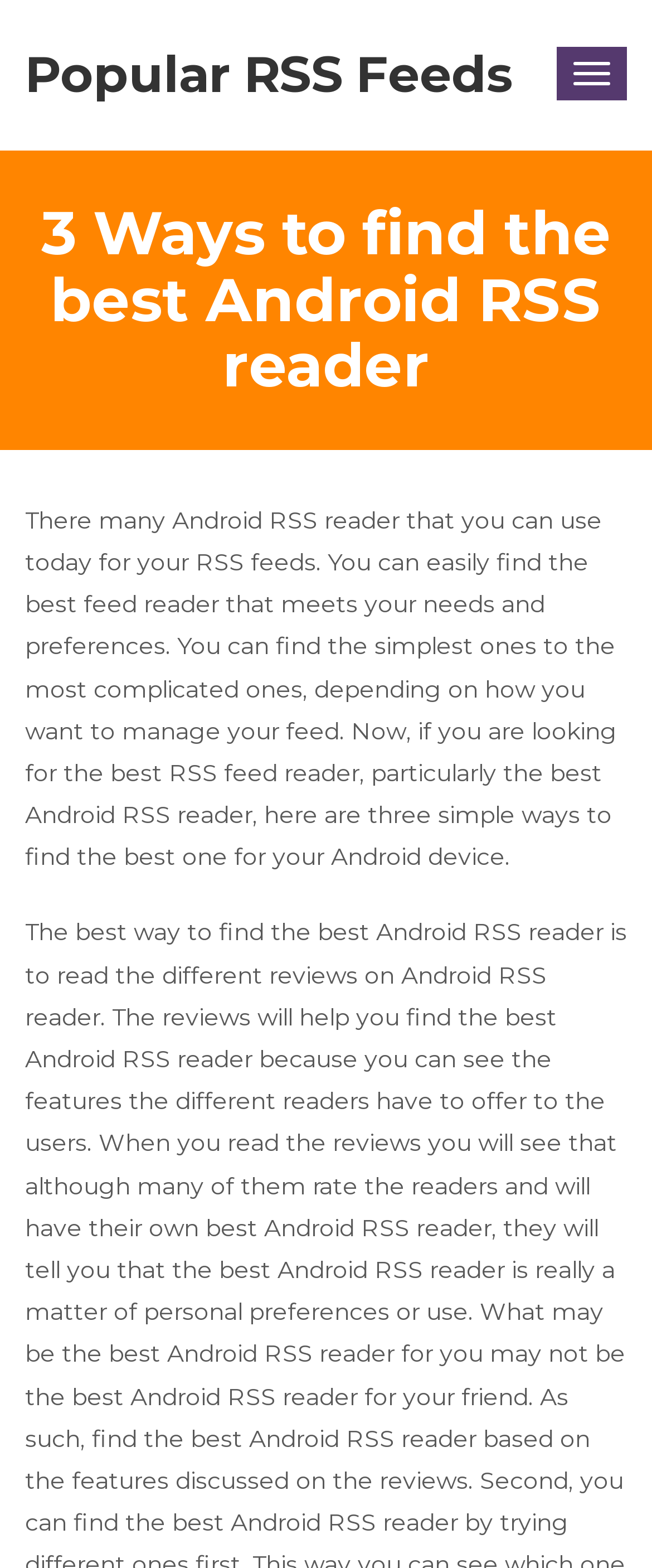Extract the primary heading text from the webpage.

Popular RSS Feeds